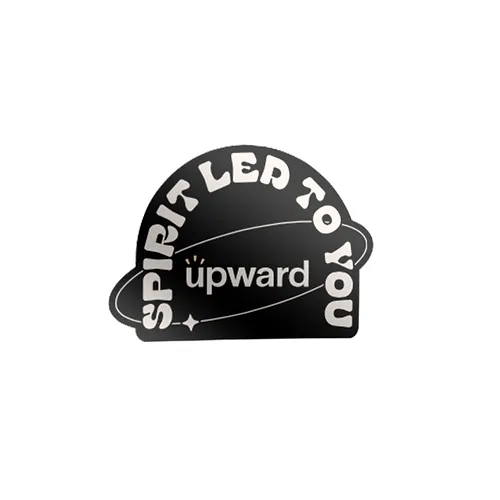What is the purpose of the sticker?
Using the image, answer in one word or phrase.

Expressing one's faith